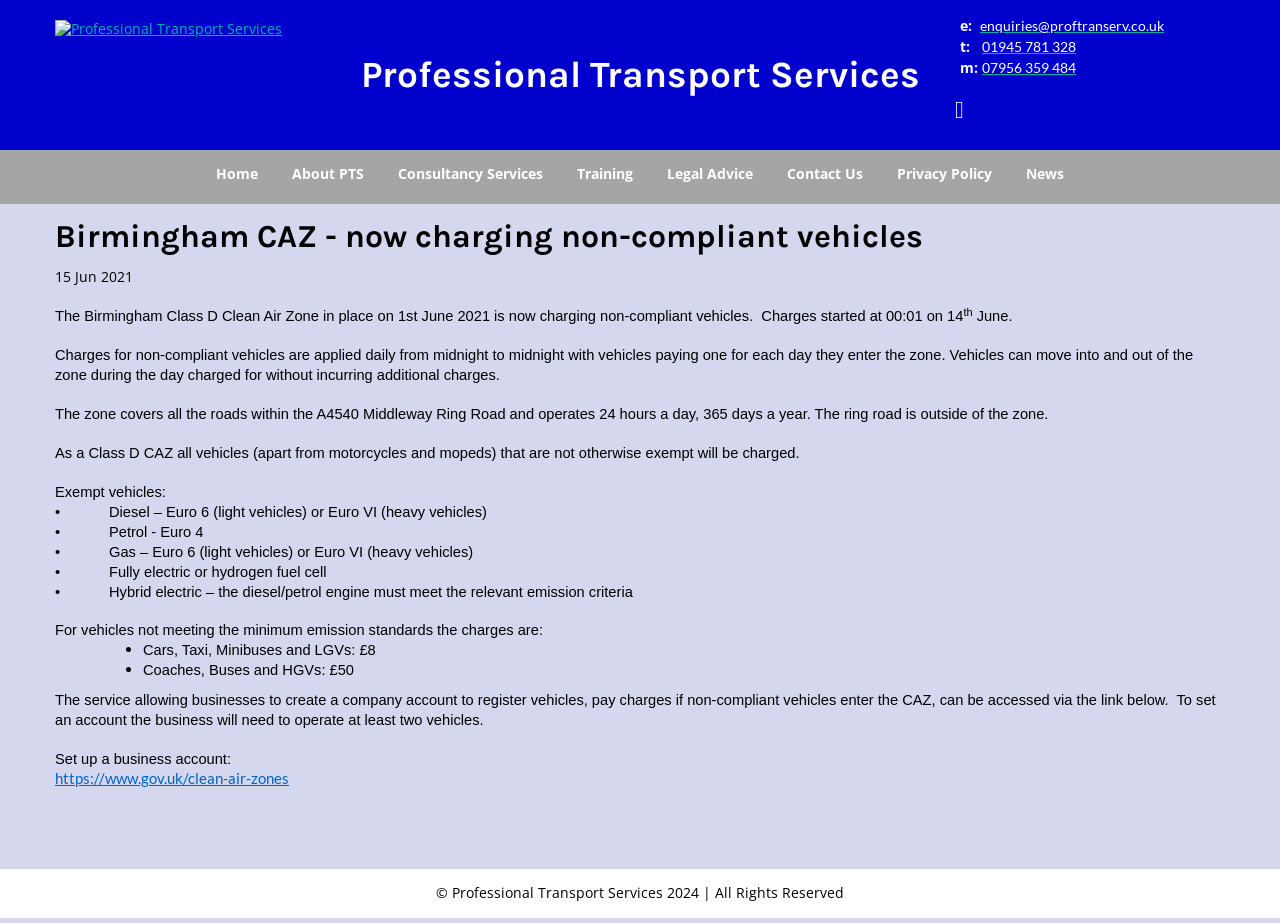Find the bounding box coordinates for the UI element whose description is: "Home". The coordinates should be four float numbers between 0 and 1, in the format [left, top, right, bottom].

[0.157, 0.163, 0.213, 0.216]